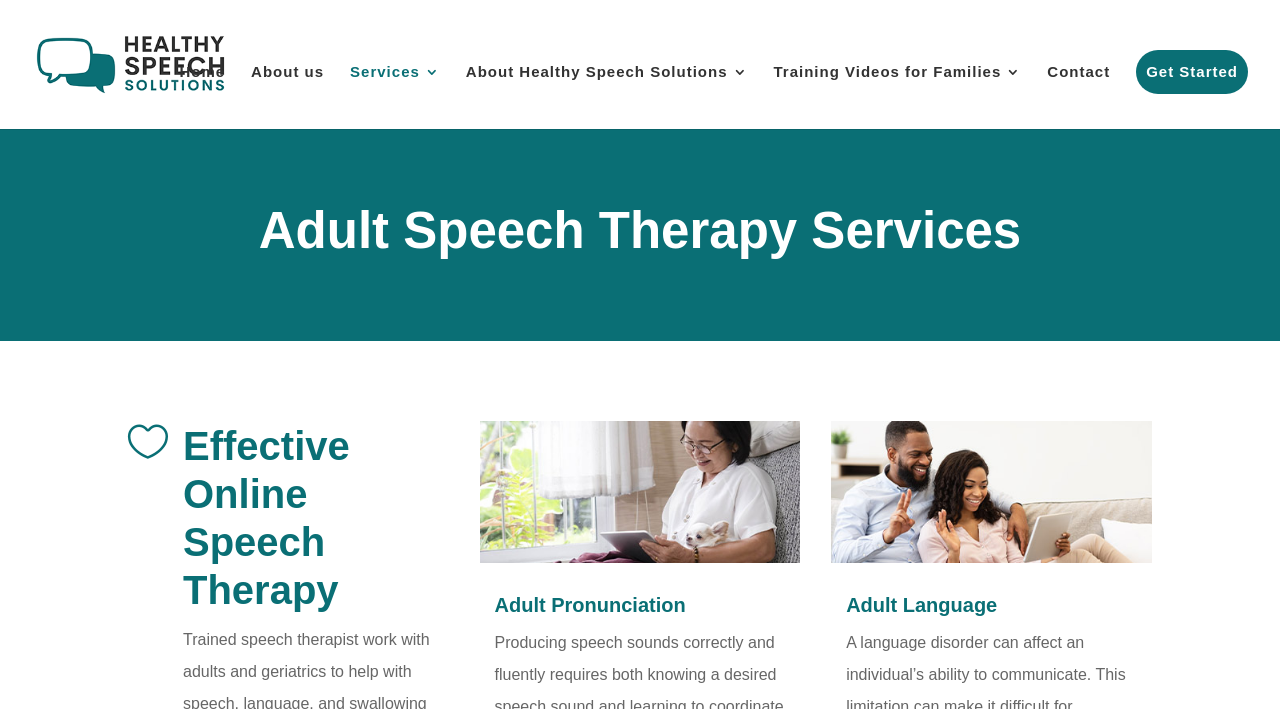What is the purpose of the 'Get Started' link?
Utilize the information in the image to give a detailed answer to the question.

The 'Get Started' link is located at the top-right corner of the webpage, and it is likely a call-to-action button for users to begin the speech therapy process with Healthy Speech Solutions.